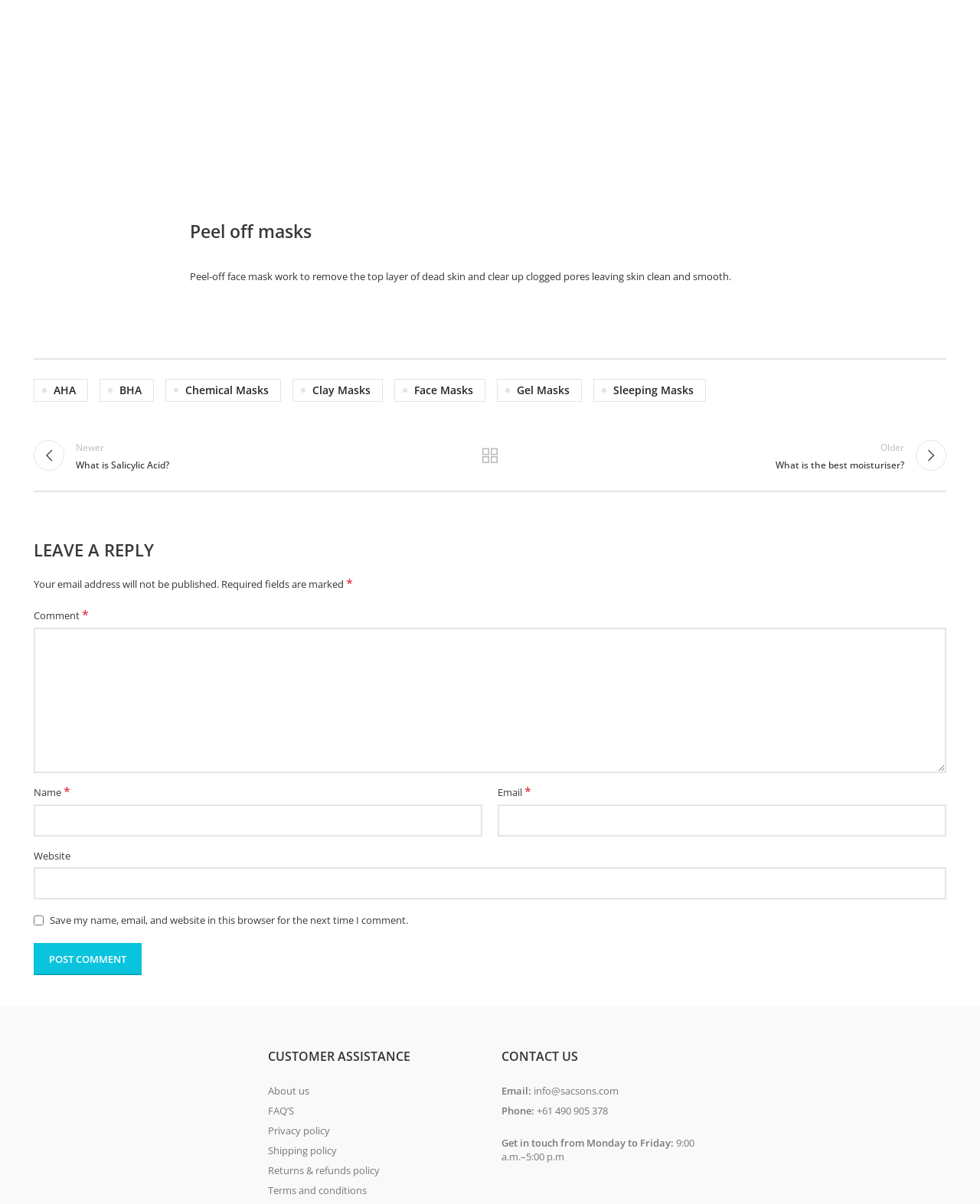What are the types of face masks mentioned on this webpage?
Give a detailed and exhaustive answer to the question.

The webpage has links to different types of face masks, including AHA, BHA, Chemical Masks, Clay Masks, Face Masks, Gel Masks, and Sleeping Masks, which are listed horizontally on the webpage.